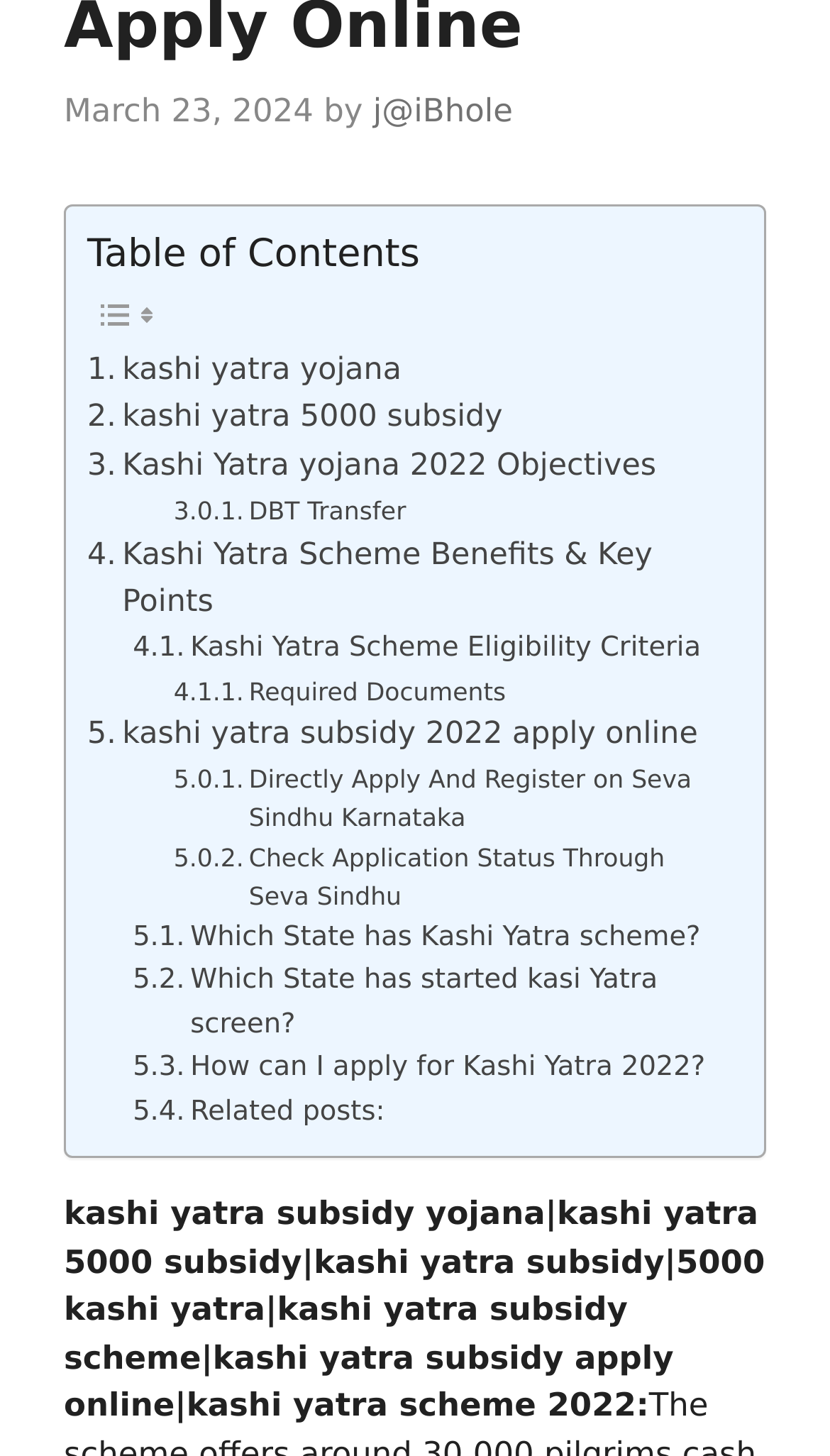Locate the bounding box of the UI element based on this description: "Kashi Yatra yojana 2022 Objectives". Provide four float numbers between 0 and 1 as [left, top, right, bottom].

[0.105, 0.304, 0.791, 0.338]